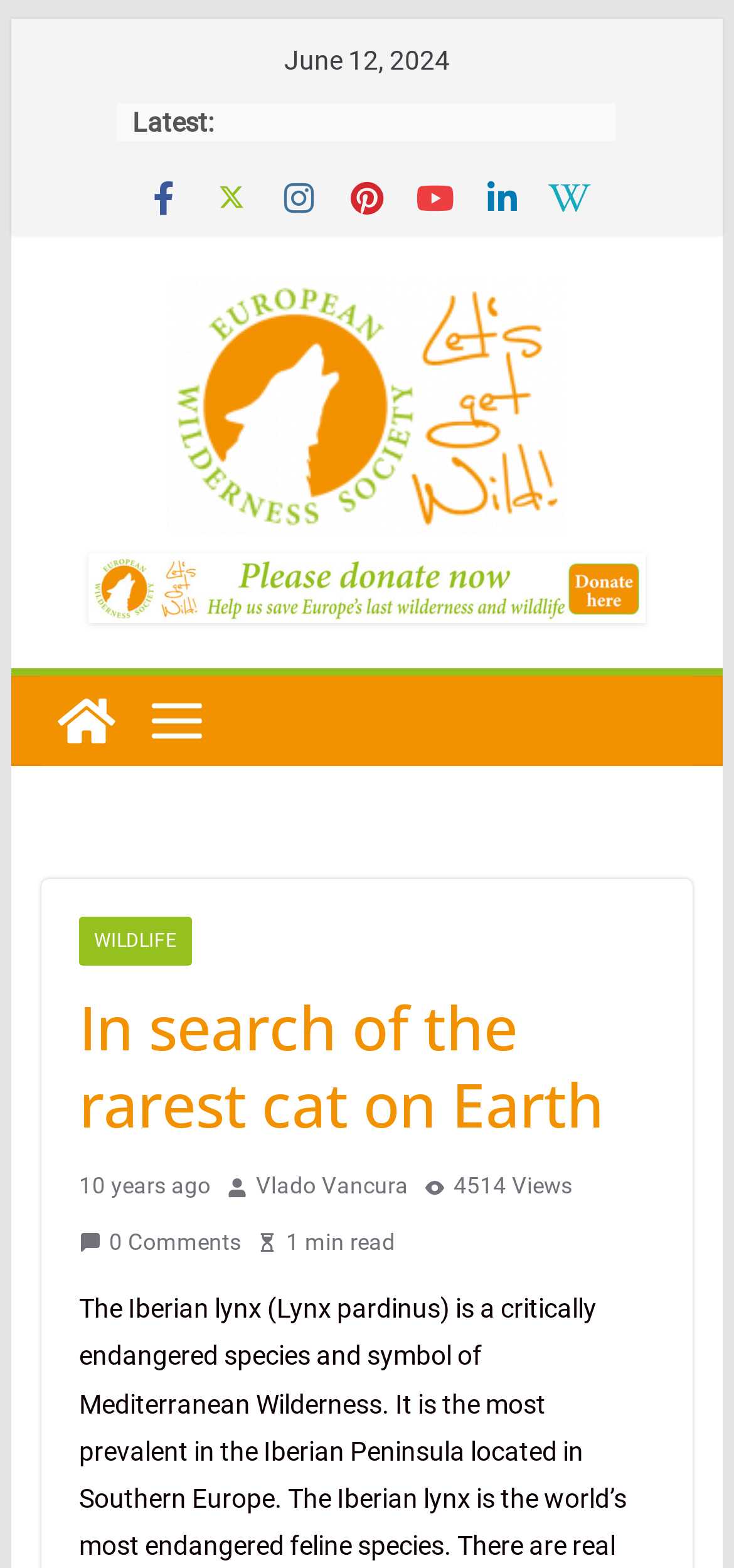Describe the webpage in detail, including text, images, and layout.

The webpage is about the European Wilderness Society, with a focus on searching for the rarest cat on Earth. At the top left, there is a "Skip to content" link. Below it, the date "June 12, 2024" is displayed. To the right of the date, there is a "Latest" label, followed by a series of social media icons, including Facebook, Twitter, and others.

Below these elements, the European Wilderness Society's logo is displayed, along with a link to the organization's website. To the right of the logo, there is a section with a background image, containing a link to the organization's website again.

The main content of the webpage is a news article titled "In search of the rarest cat on Earth", which is displayed in a large heading. Below the title, there is a section with a "WILDLIFE" label, followed by a subheading "10 years ago". This section contains an image, a link to the author "Vlado Vancura", and a view count of "4514 Views".

At the bottom of the section, there is a link to "0 Comments" with a small image, and another image to the right. The article's reading time is indicated as "1 min read". Overall, the webpage has a clean layout, with a focus on the news article and the European Wilderness Society's branding.